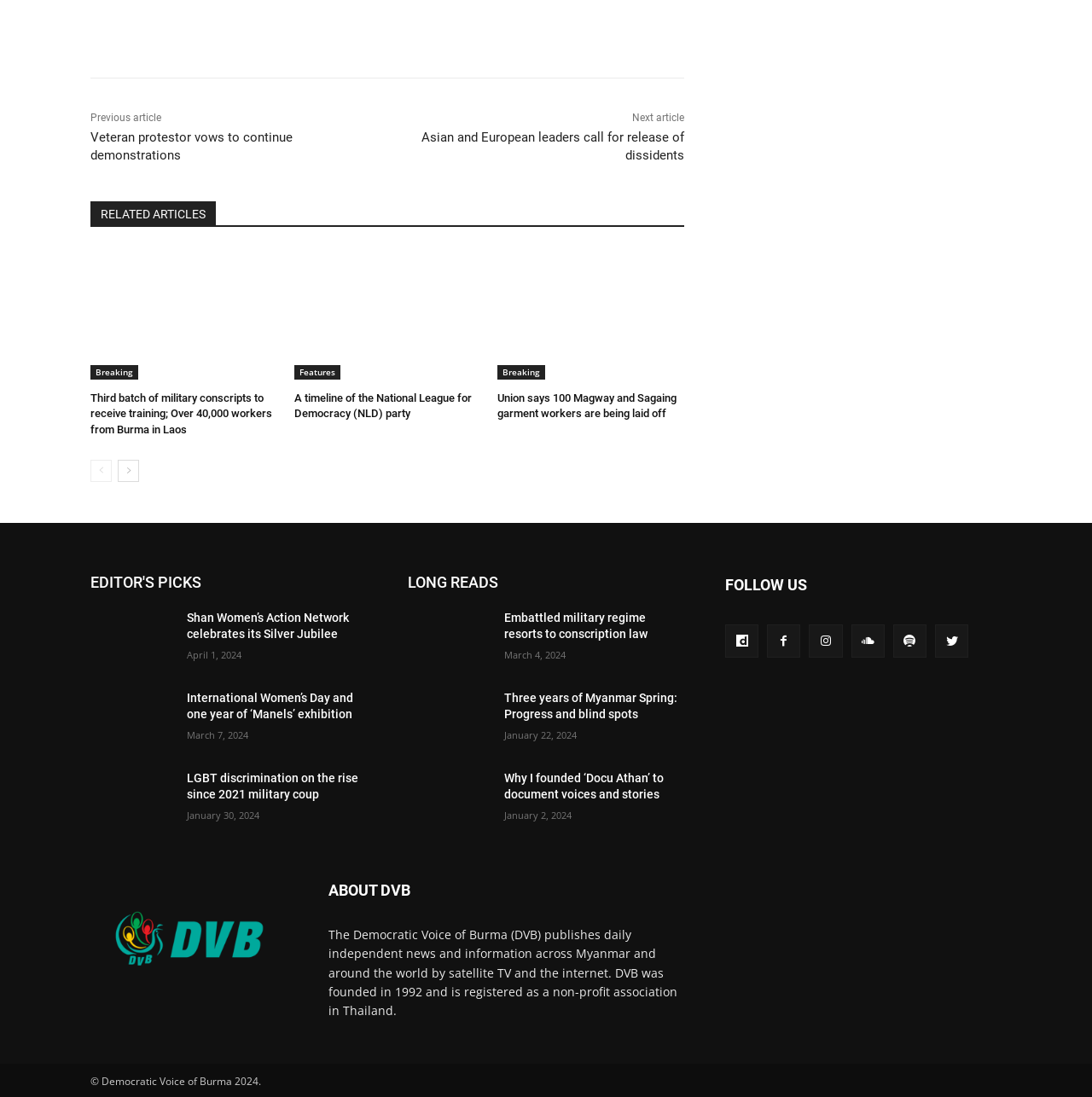Please respond to the question using a single word or phrase:
How many 'EDITOR'S PICKS' are present?

3